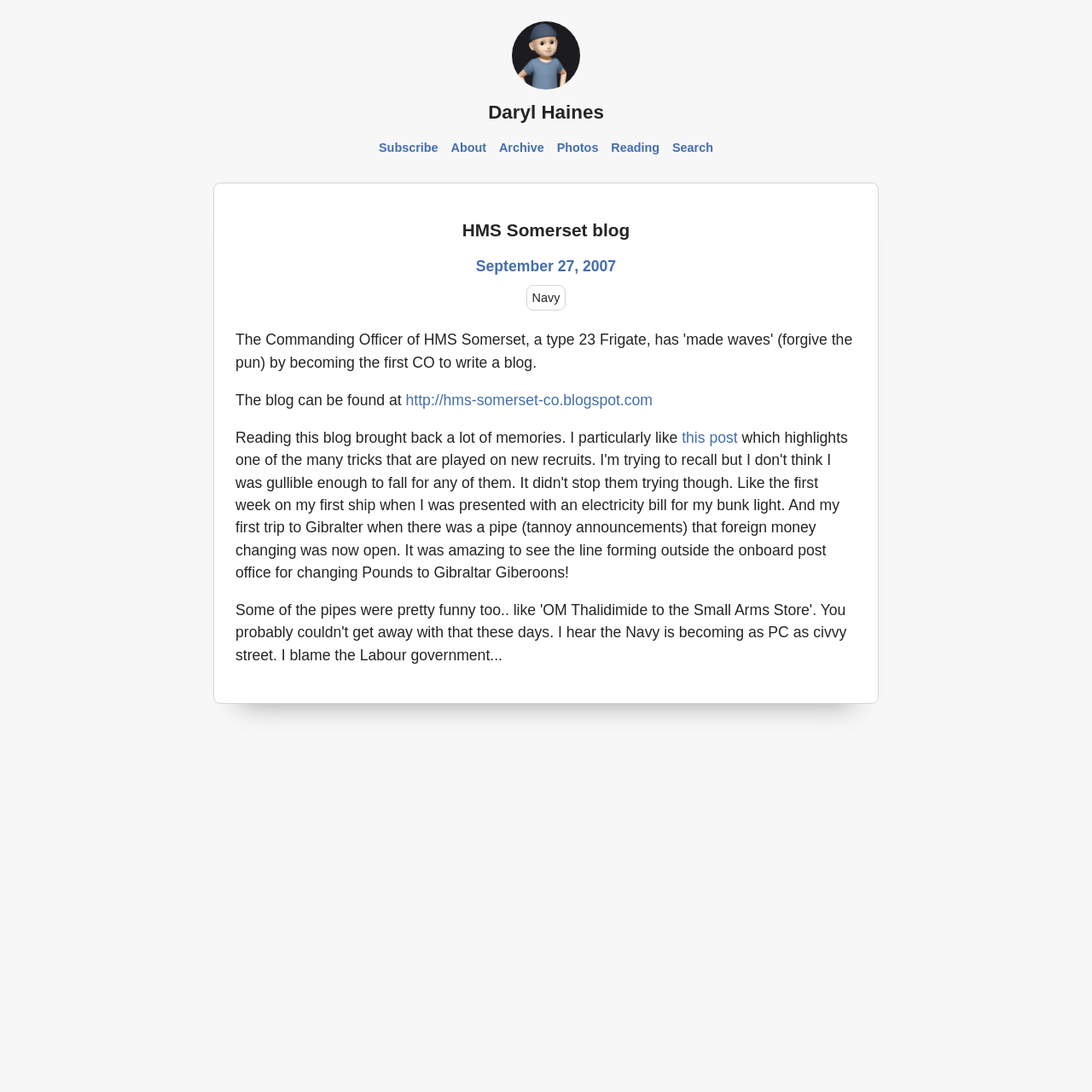Please find the bounding box coordinates of the element that needs to be clicked to perform the following instruction: "Click on the 'Subscribe' link". The bounding box coordinates should be four float numbers between 0 and 1, represented as [left, top, right, bottom].

[0.343, 0.129, 0.405, 0.141]